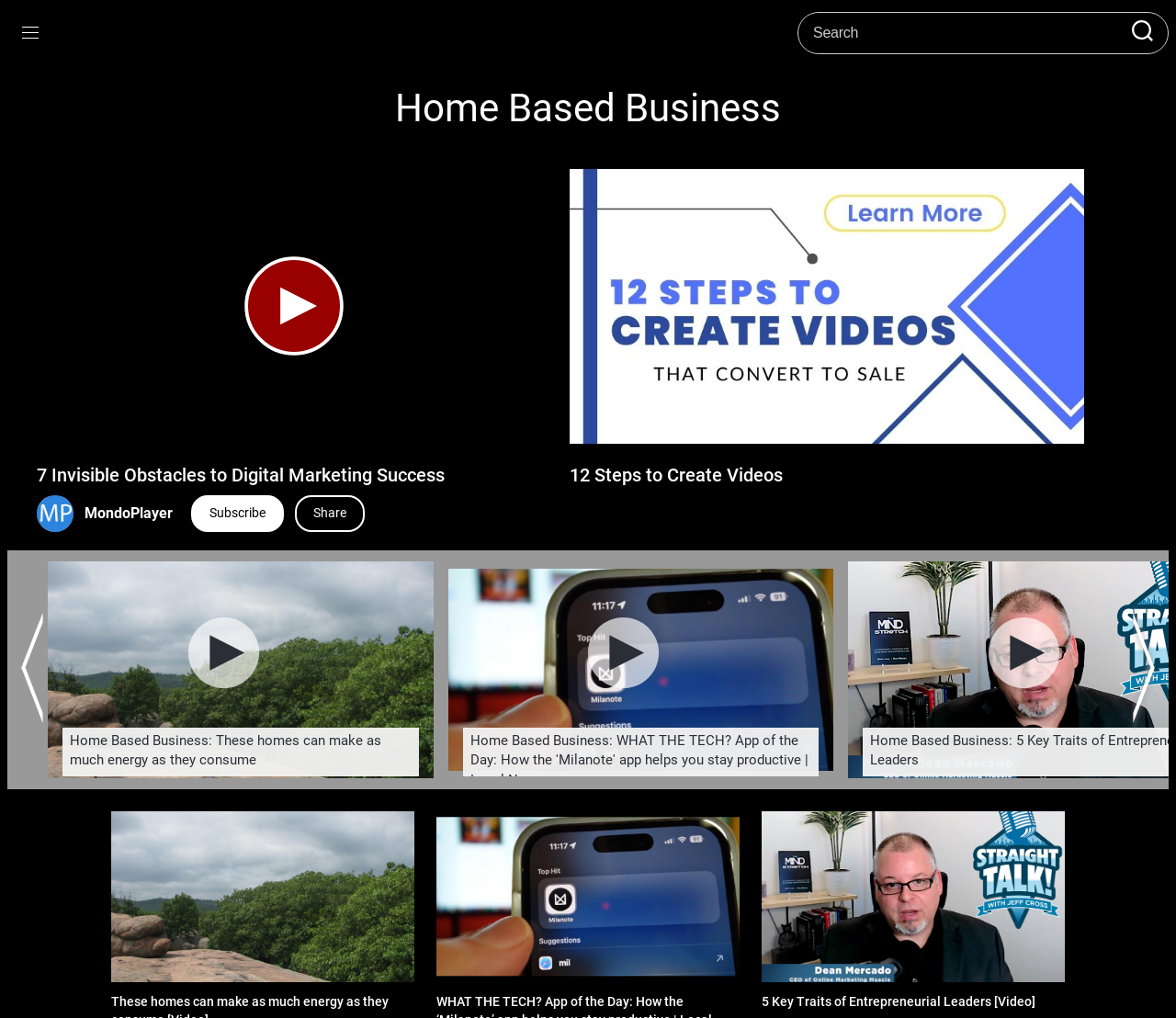Find the bounding box coordinates of the element to click in order to complete this instruction: "Read about creating videos". The bounding box coordinates must be four float numbers between 0 and 1, denoted as [left, top, right, bottom].

[0.484, 0.159, 0.945, 0.443]